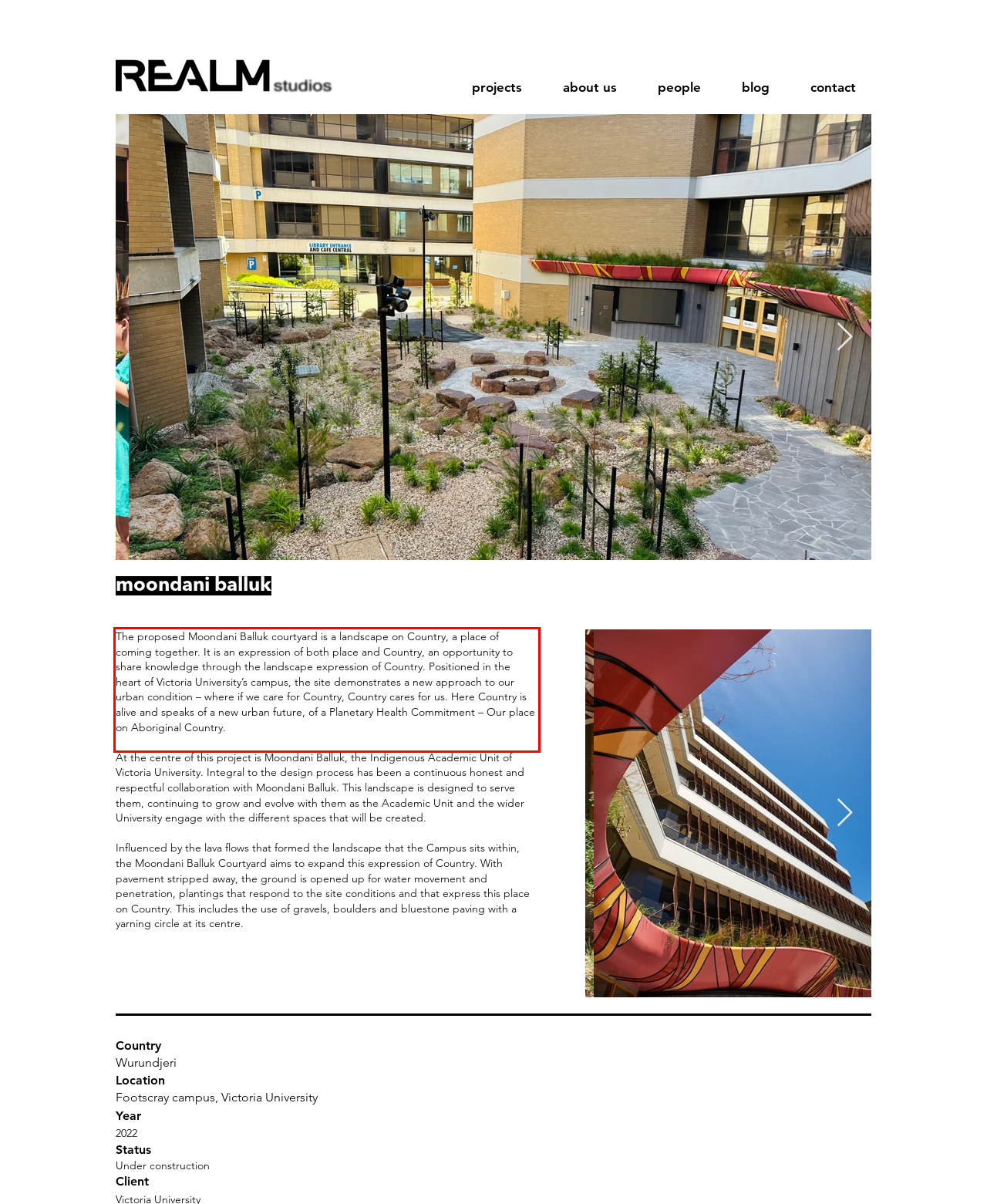With the provided screenshot of a webpage, locate the red bounding box and perform OCR to extract the text content inside it.

The proposed Moondani Balluk courtyard is a landscape on Country, a place of coming together. It is an expression of both place and Country, an opportunity to share knowledge through the landscape expression of Country. Positioned in the heart of Victoria University’s campus, the site demonstrates a new approach to our urban condition – where if we care for Country, Country cares for us. Here Country is alive and speaks of a new urban future, of a Planetary Health Commitment – Our place on Aboriginal Country.